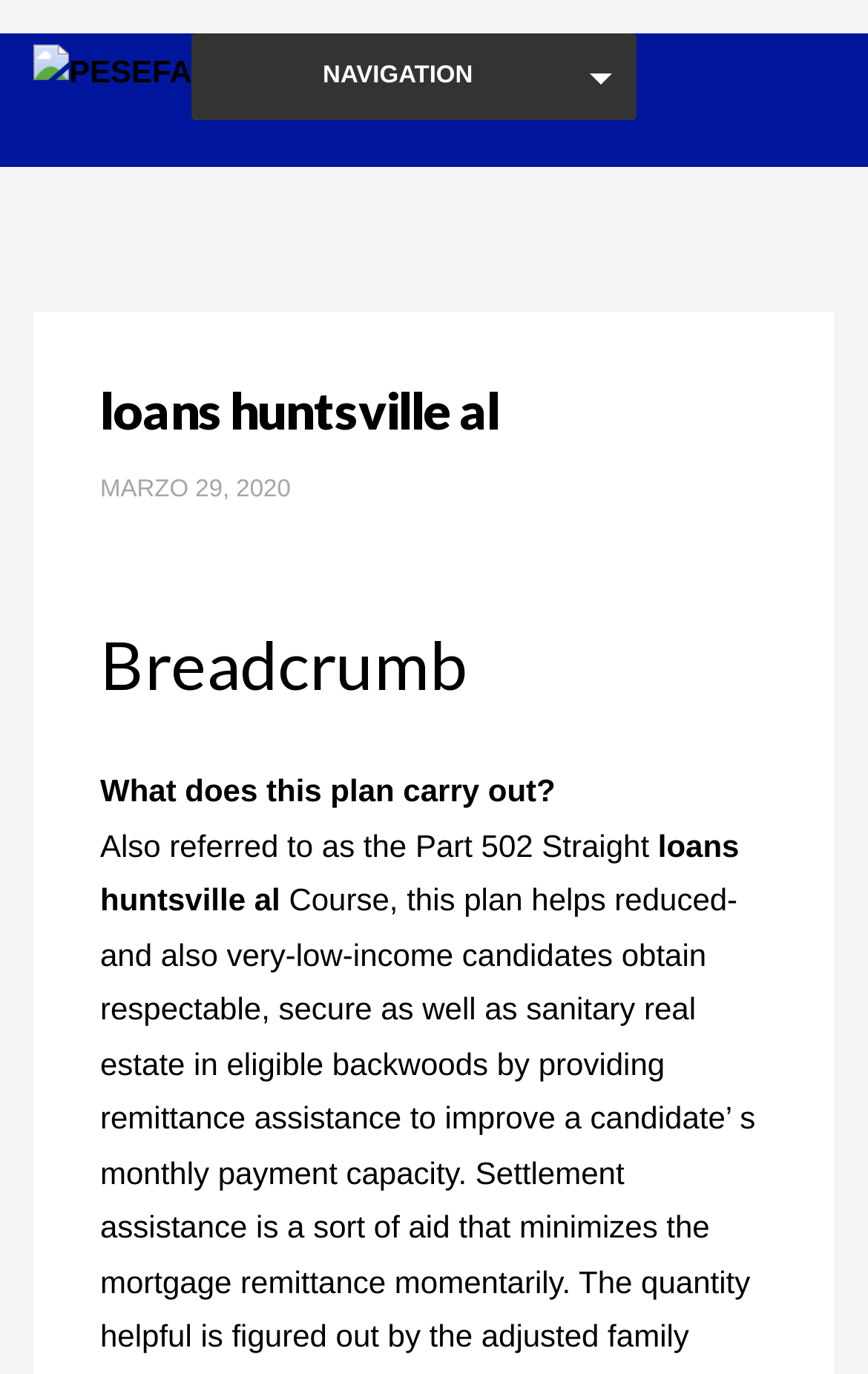Locate the bounding box of the UI element based on this description: "title="PESEFA"". Provide four float numbers between 0 and 1 as [left, top, right, bottom].

[0.038, 0.082, 0.221, 0.108]